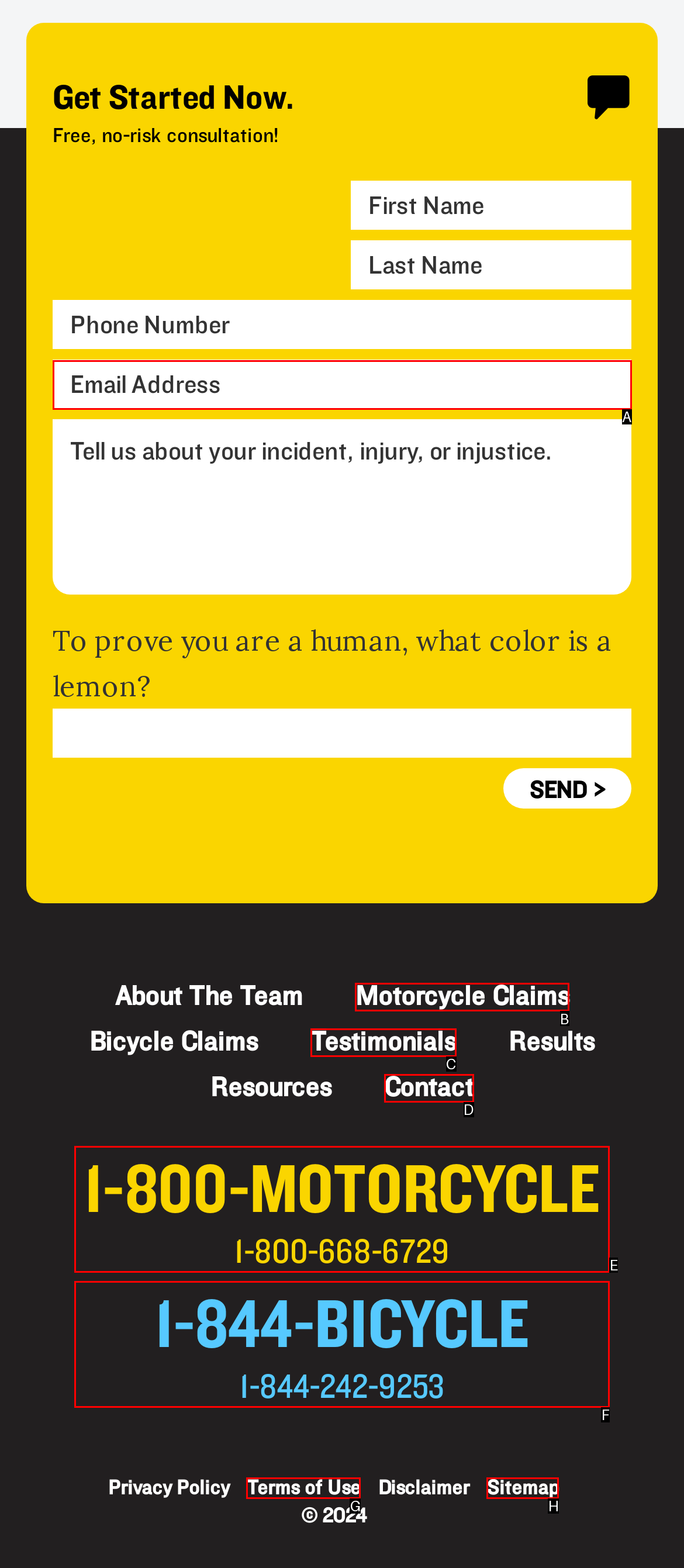Select the proper HTML element to perform the given task: Get information about motorcycle claims Answer with the corresponding letter from the provided choices.

B